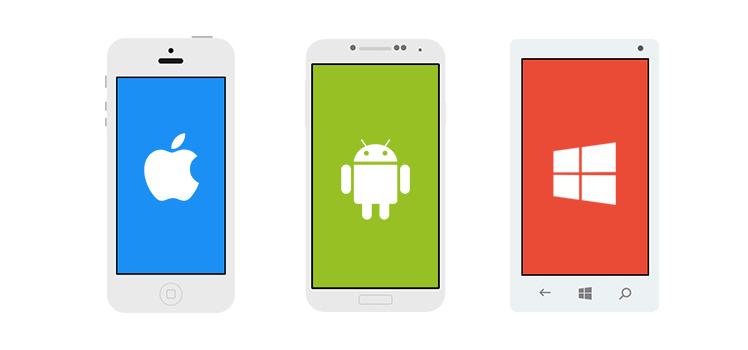Please give a one-word or short phrase response to the following question: 
Which mobile operating system is represented by a red background?

Windows